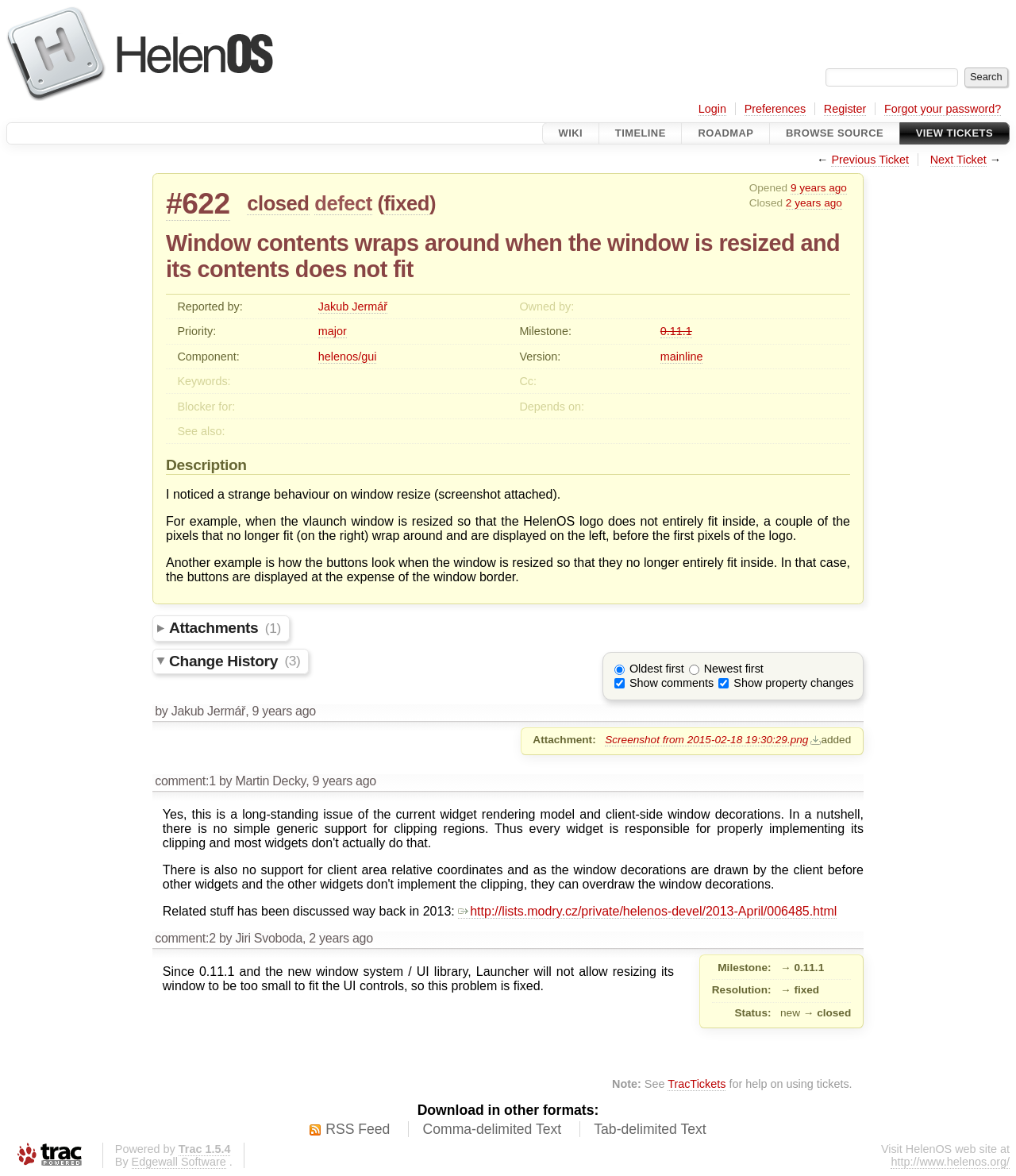Determine the bounding box coordinates for the area you should click to complete the following instruction: "View article 'Spanish left puts housing front and centre in EU elections campaign'".

None